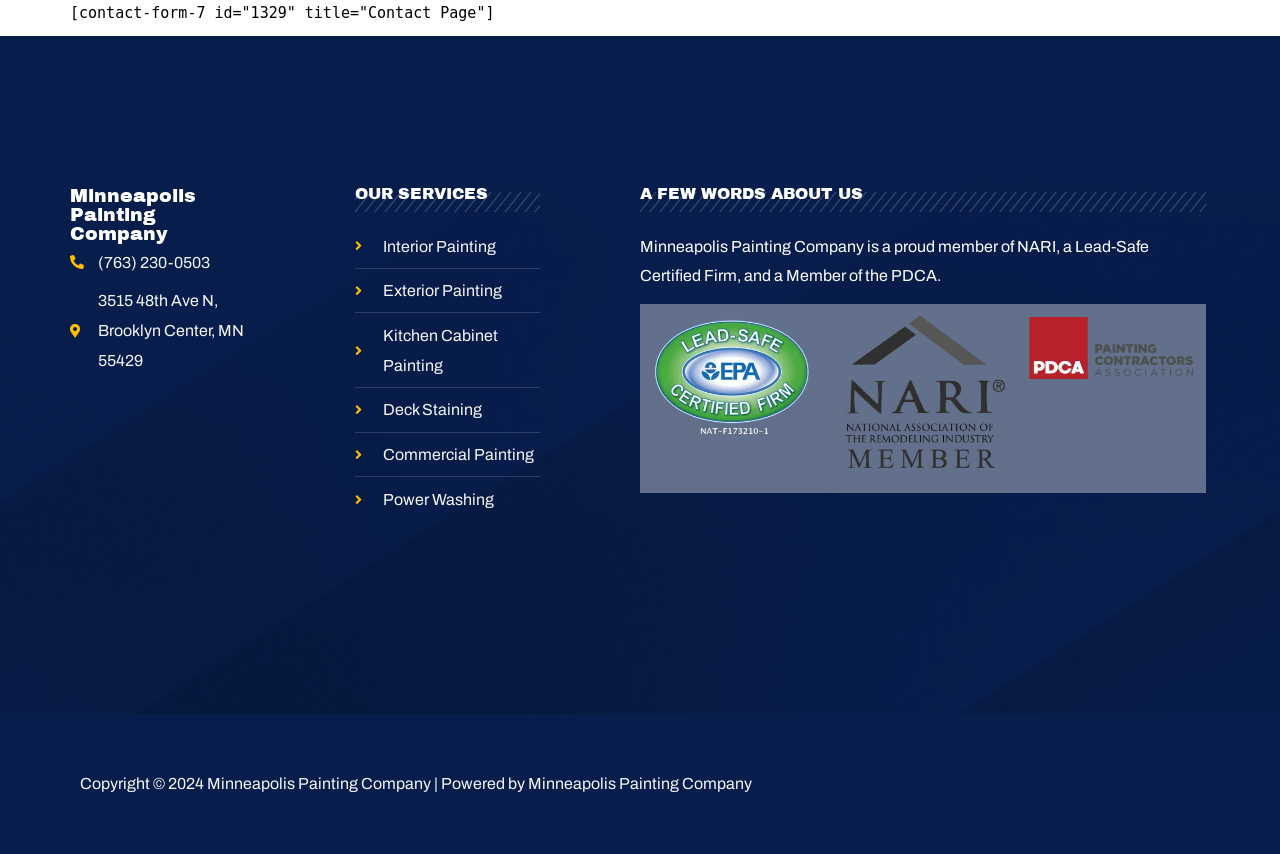What is the phone number of Minneapolis Painting Company?
Using the image as a reference, give an elaborate response to the question.

I found the phone number by looking at the static text element that contains the phone number, which is '(763) 230-0503', located at the top of the webpage, below the company title.